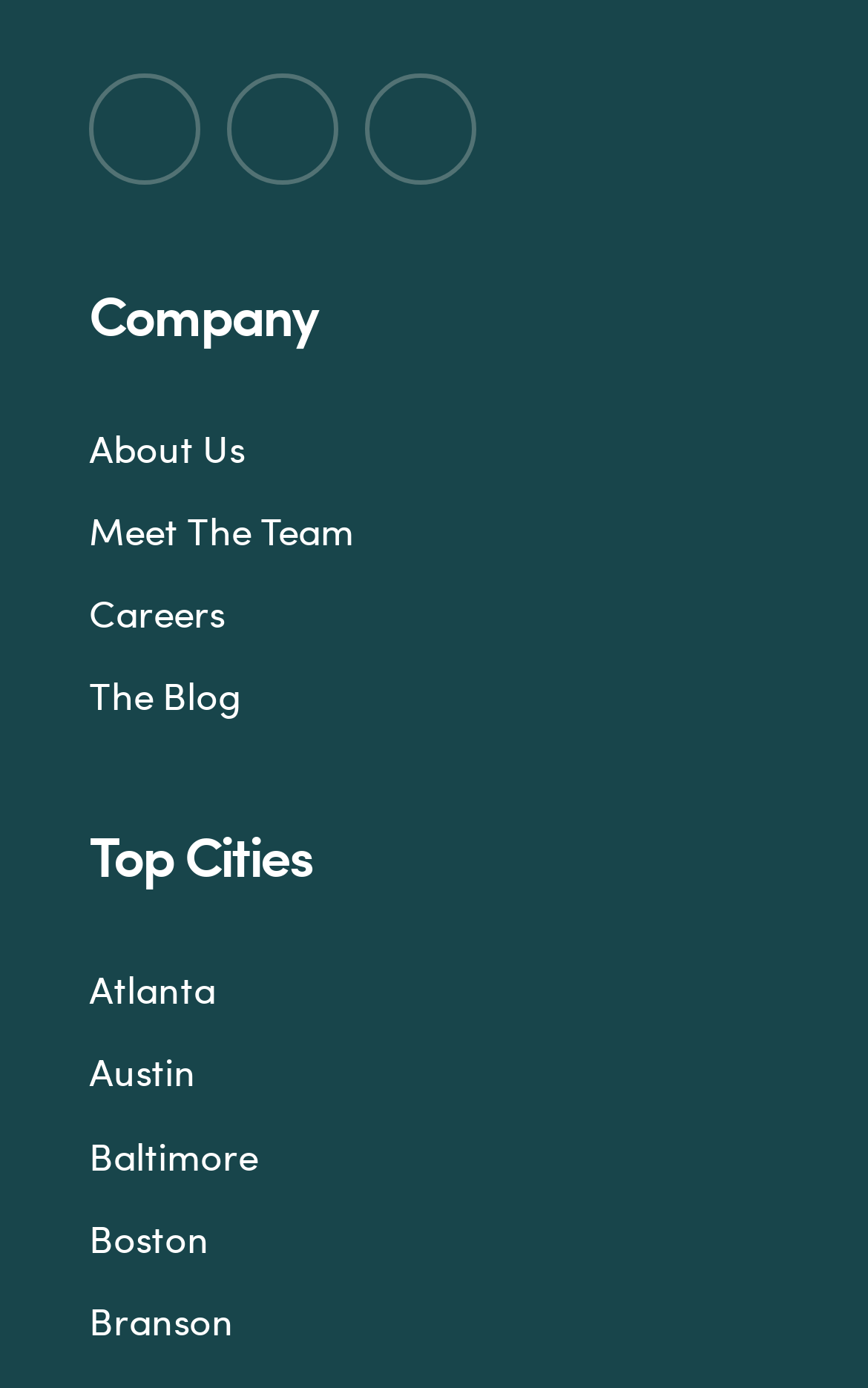What is the first city listed in the Top Cities section?
Please ensure your answer to the question is detailed and covers all necessary aspects.

I looked at the Top Cities section and found that the first city listed is Atlanta, which is a link.